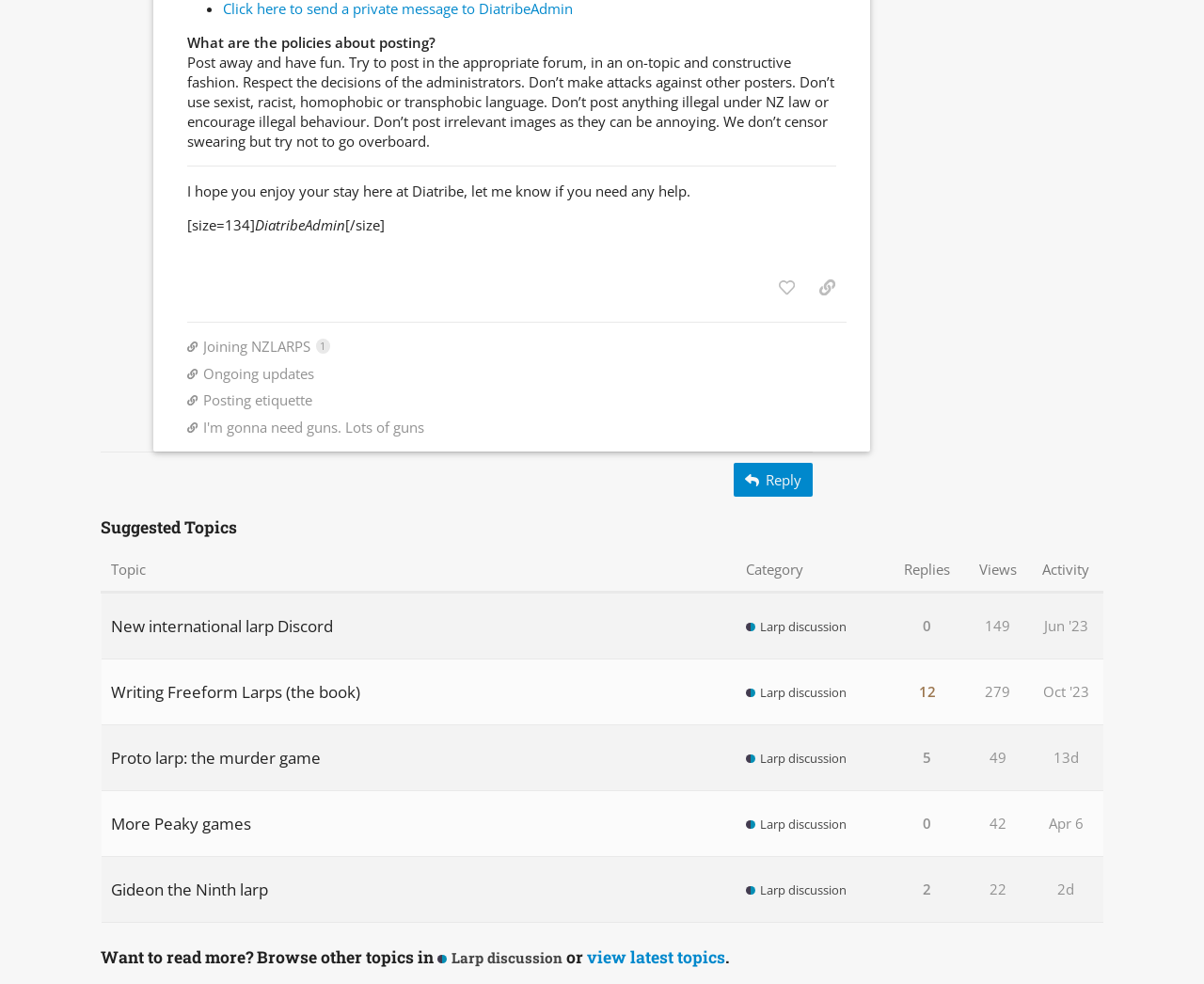Find the bounding box coordinates of the element to click in order to complete this instruction: "View the topic 'New international larp Discord'". The bounding box coordinates must be four float numbers between 0 and 1, denoted as [left, top, right, bottom].

[0.092, 0.61, 0.277, 0.661]